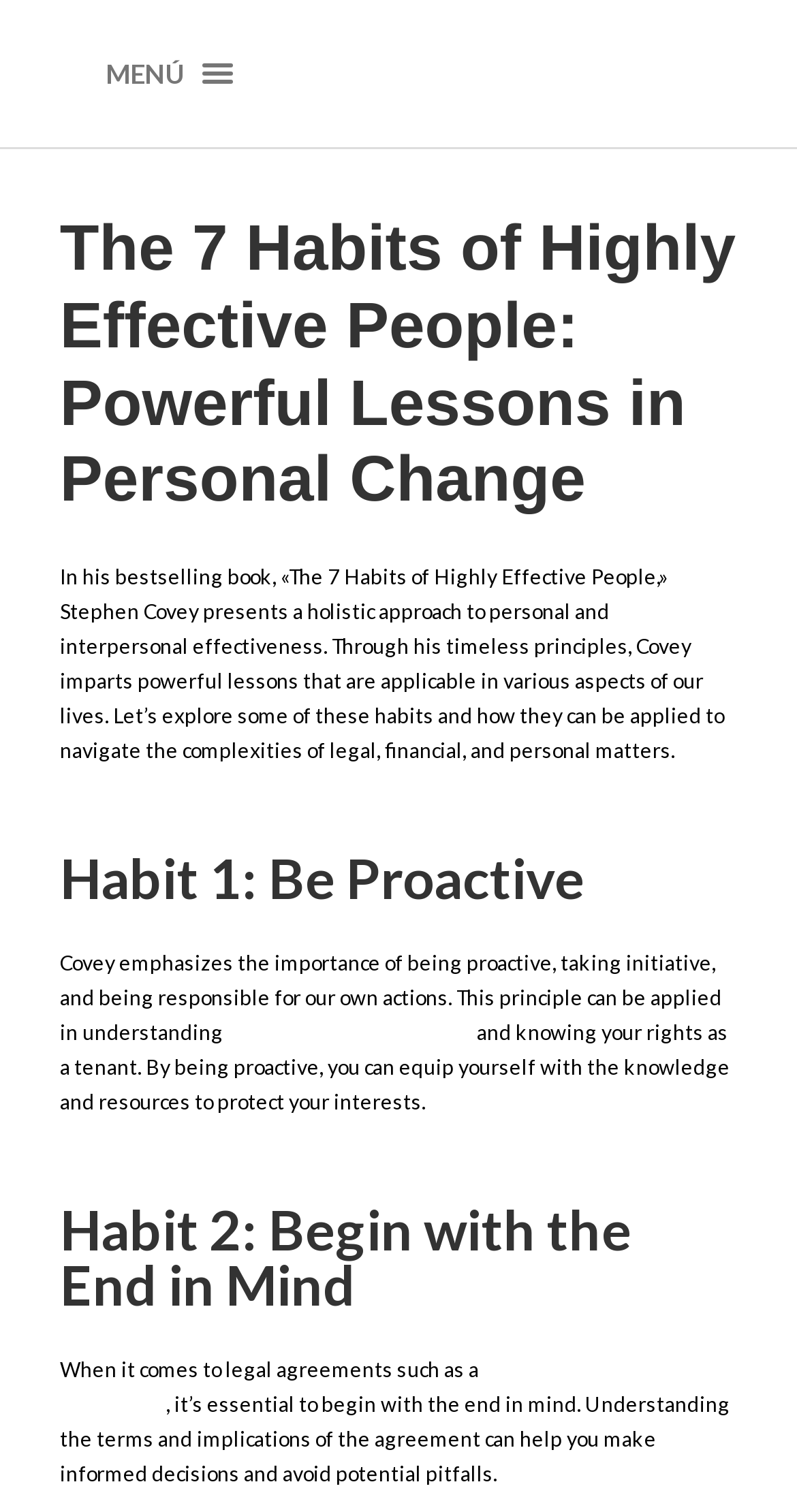Give an in-depth explanation of the webpage layout and content.

The webpage is about Stephen Covey's book "The 7 Habits of Highly Effective People" and its application to personal and professional life. At the top left of the page, there is a menu link labeled "MENÚ". Below it, there is a large header that spans most of the page width, displaying the title "The 7 Habits of Highly Effective People: Powerful Lessons in Personal Change". 

Underneath the header, there is a paragraph of text that summarizes the book's approach to personal and interpersonal effectiveness. This text is followed by a series of headings and paragraphs that explore each of the 7 habits. 

The first habit, "Habit 1: Be Proactive", is discussed in a heading and two paragraphs of text. The first paragraph explains the importance of being proactive, while the second paragraph provides an example of how this habit can be applied in understanding laws against rent increase and knowing one's rights as a tenant. There is also a link to "laws against rent increase" within this section.

The second habit, "Habit 2: Begin with the End in Mind", is discussed in a heading and two paragraphs of text. The first paragraph starts to explain the importance of beginning with the end in mind when it comes to legal agreements, and there is a link to a "master subcontract agreement" within this section. The second paragraph continues to explain how understanding the terms and implications of an agreement can help make informed decisions and avoid potential pitfalls.